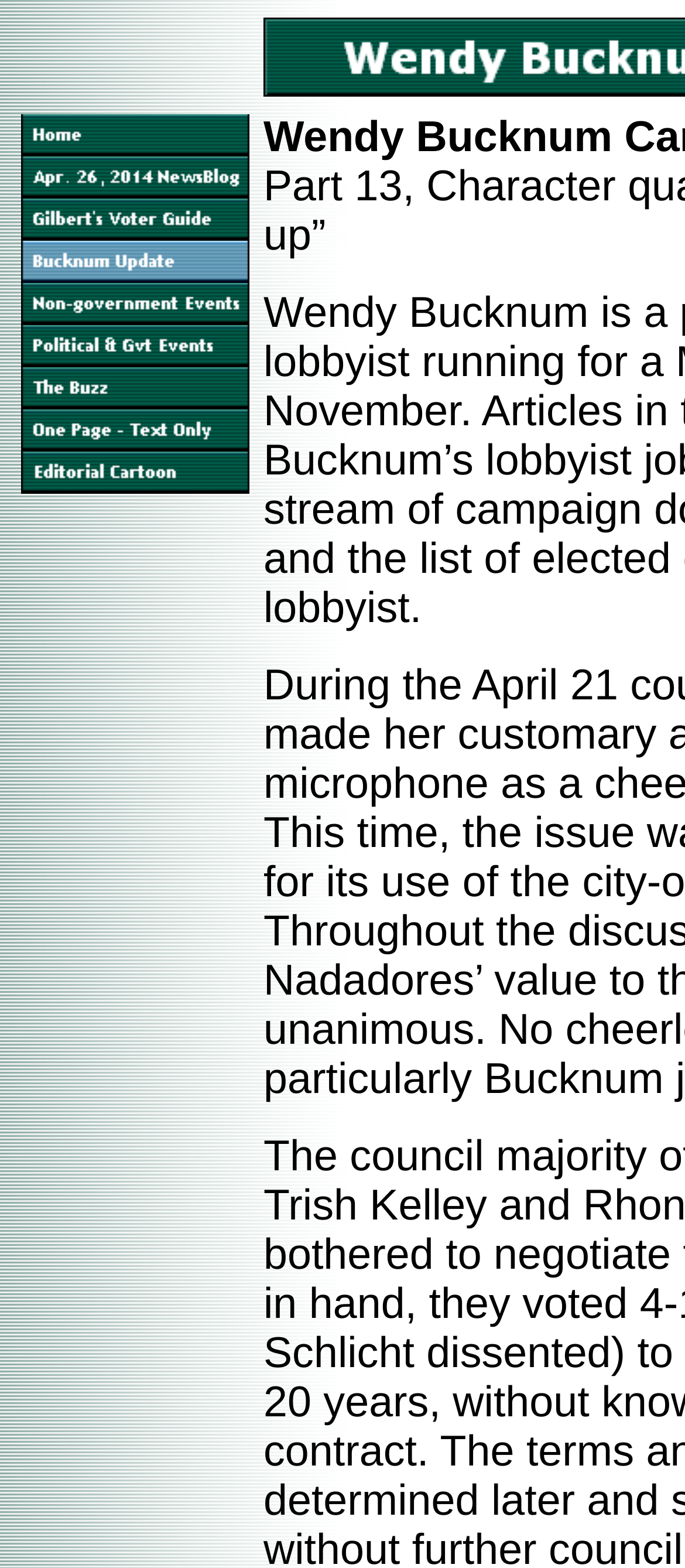Provide the bounding box coordinates of the section that needs to be clicked to accomplish the following instruction: "Click Home."

[0.031, 0.085, 0.364, 0.104]